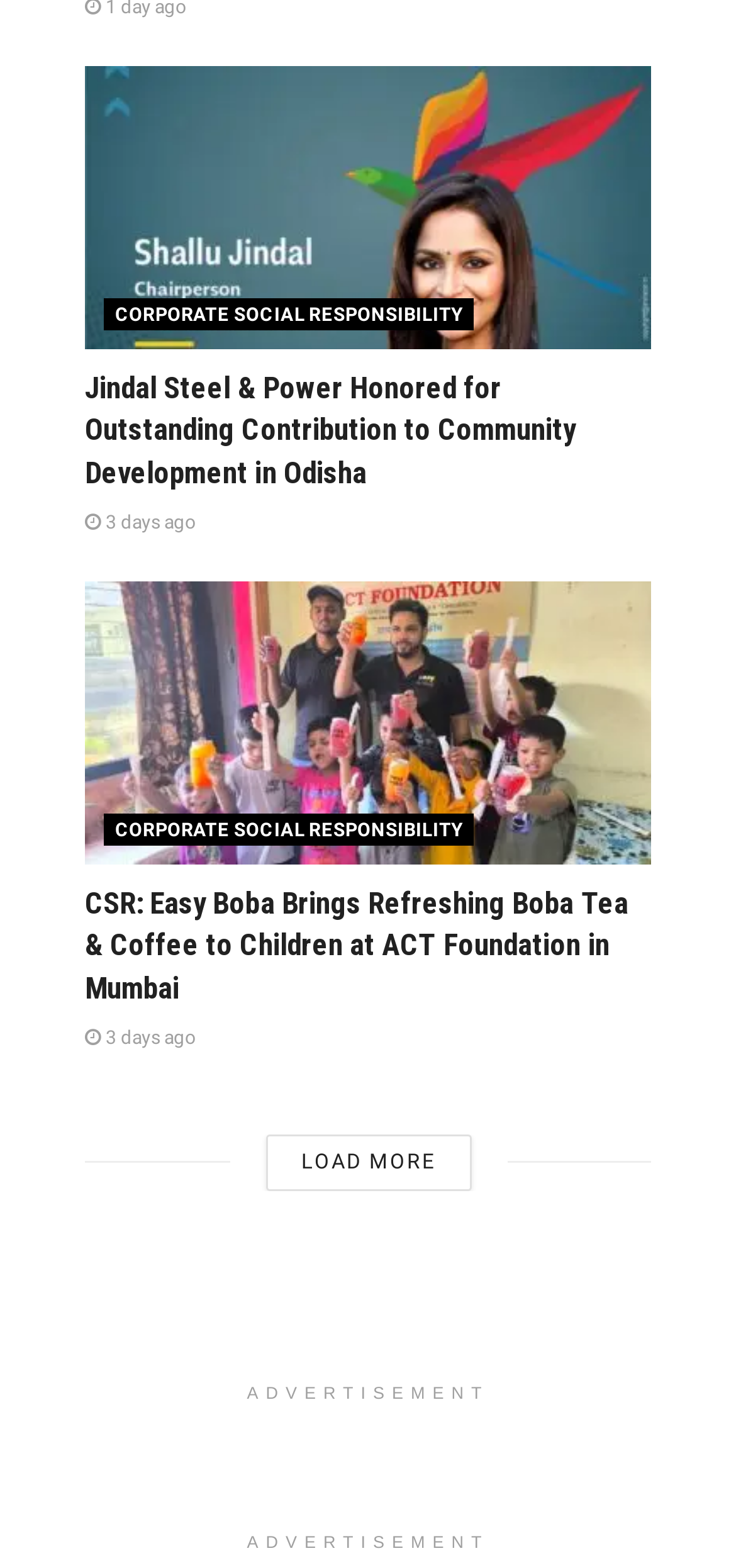Using the description "parent_node: CORPORATE SOCIAL RESPONSIBILITY", predict the bounding box of the relevant HTML element.

[0.038, 0.128, 0.962, 0.345]